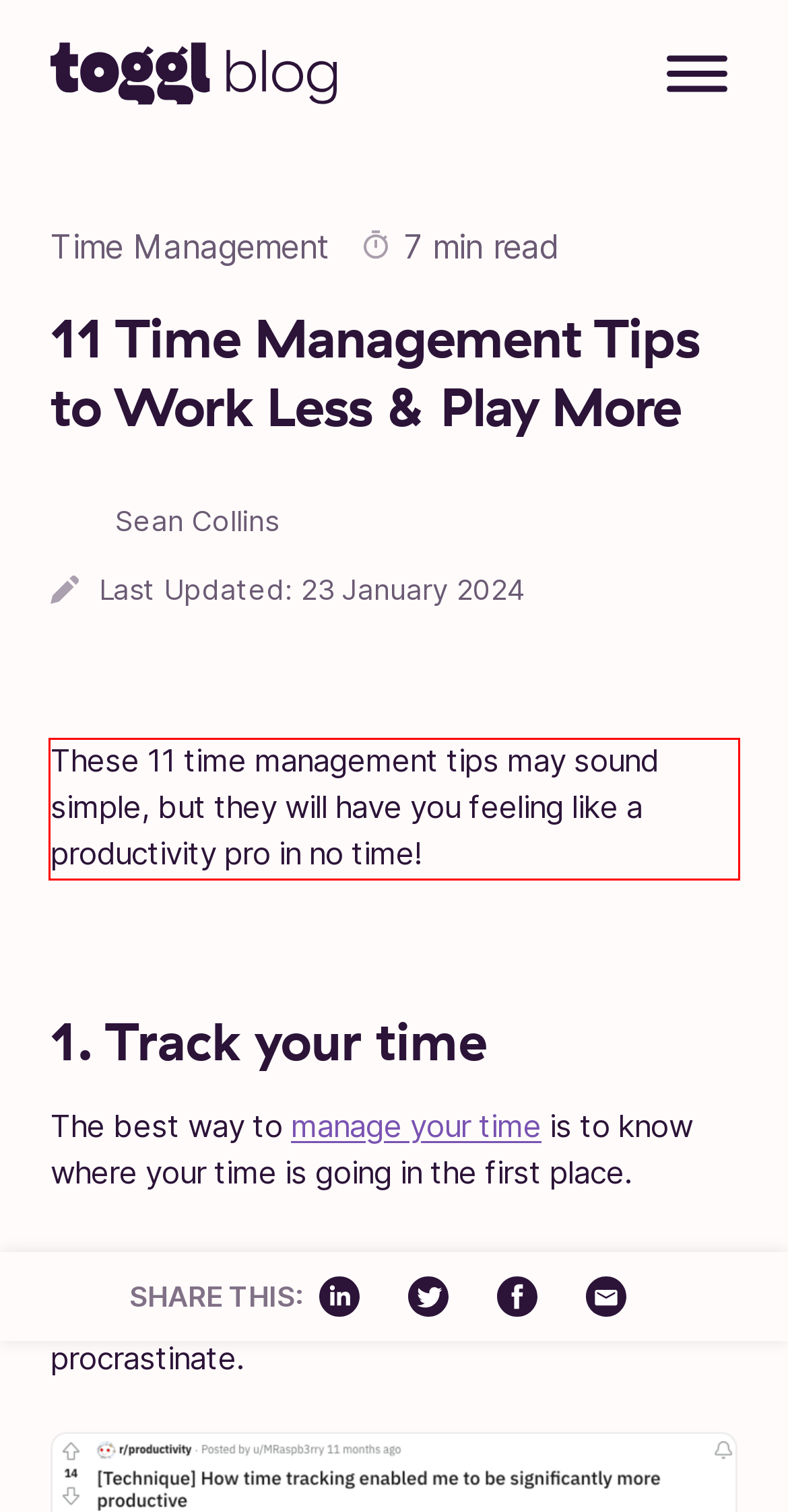Please take the screenshot of the webpage, find the red bounding box, and generate the text content that is within this red bounding box.

These 11 time management tips may sound simple, but they will have you feeling like a productivity pro in no time!